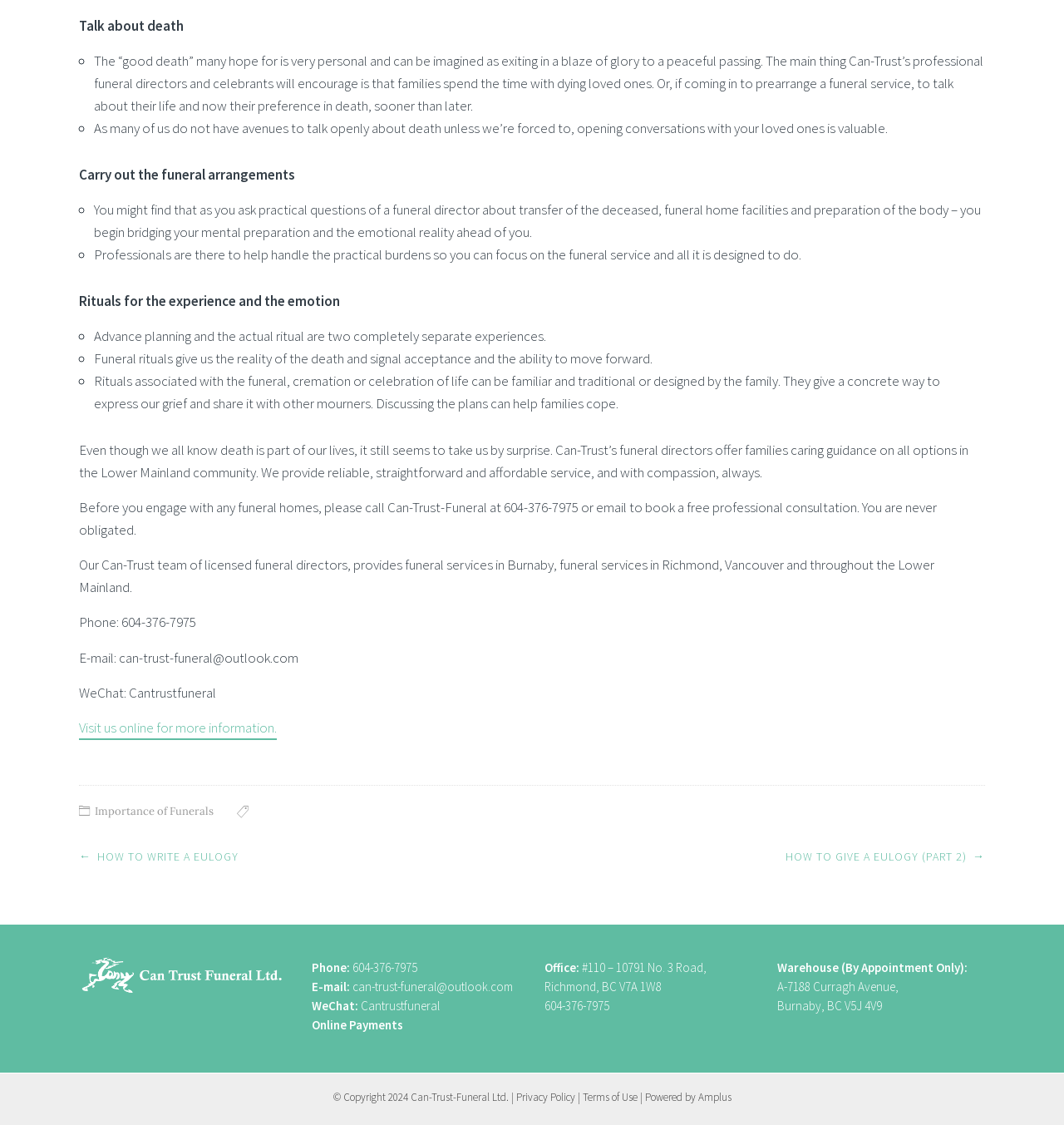Identify the bounding box coordinates of the clickable region required to complete the instruction: "Click the 'Donate' link". The coordinates should be given as four float numbers within the range of 0 and 1, i.e., [left, top, right, bottom].

None